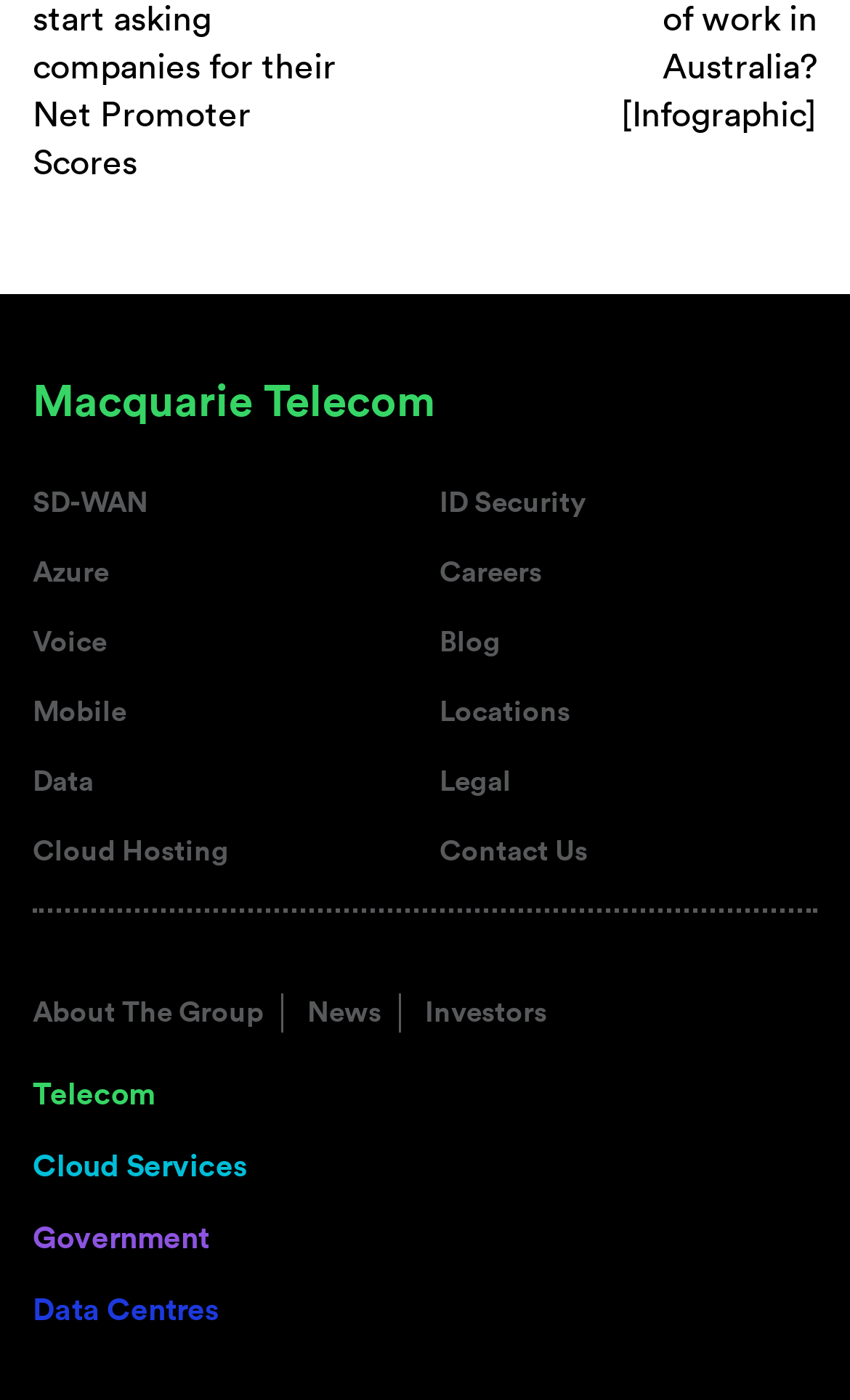What is the company name displayed on the webpage?
Answer briefly with a single word or phrase based on the image.

Macquarie Telecom